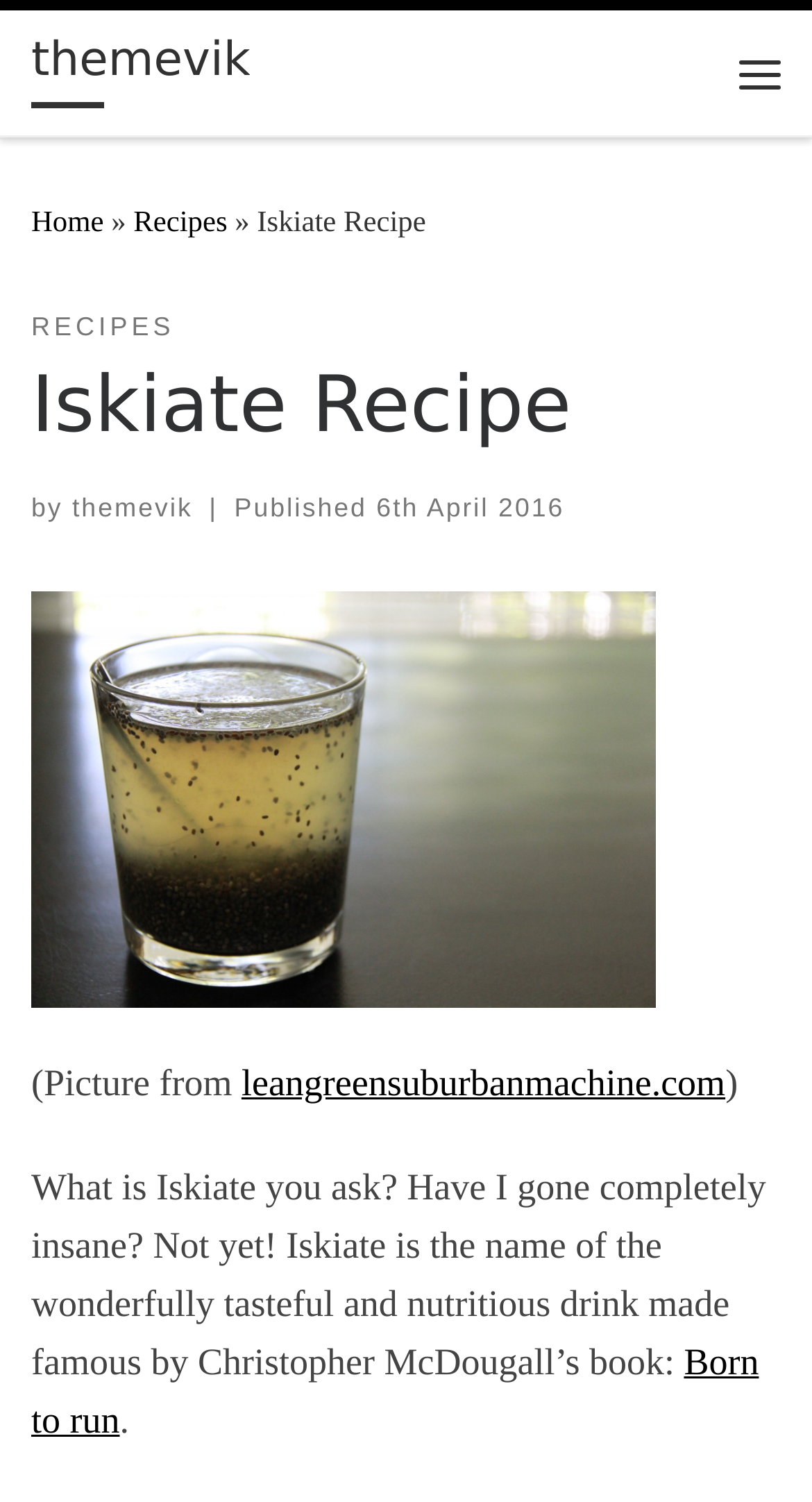Write an extensive caption that covers every aspect of the webpage.

The webpage is about an Iskiate recipe. At the top left, there is a link to skip to the content. Next to it, there is a link to the website's themevik page. On the top right, there is a menu button. Below the menu button, there are links to the home page and recipes page, separated by a static text "»". 

The main content of the webpage starts with a header section that spans almost the entire width of the page. Within the header, there is a link to the recipes page, a heading that reads "Iskiate Recipe", and a section that displays the author's name, "themevik", and the publication date, "6th April 2016". 

Below the header, there is a link to "Iskiate" accompanied by an image of Iskiate, which takes up a significant portion of the page. The image is described as being from "leangreensuburbanmachine.com". 

The main text of the recipe starts below the image, explaining what Iskiate is and referencing Christopher McDougall's book "Born to run". The text continues to describe the recipe in detail.